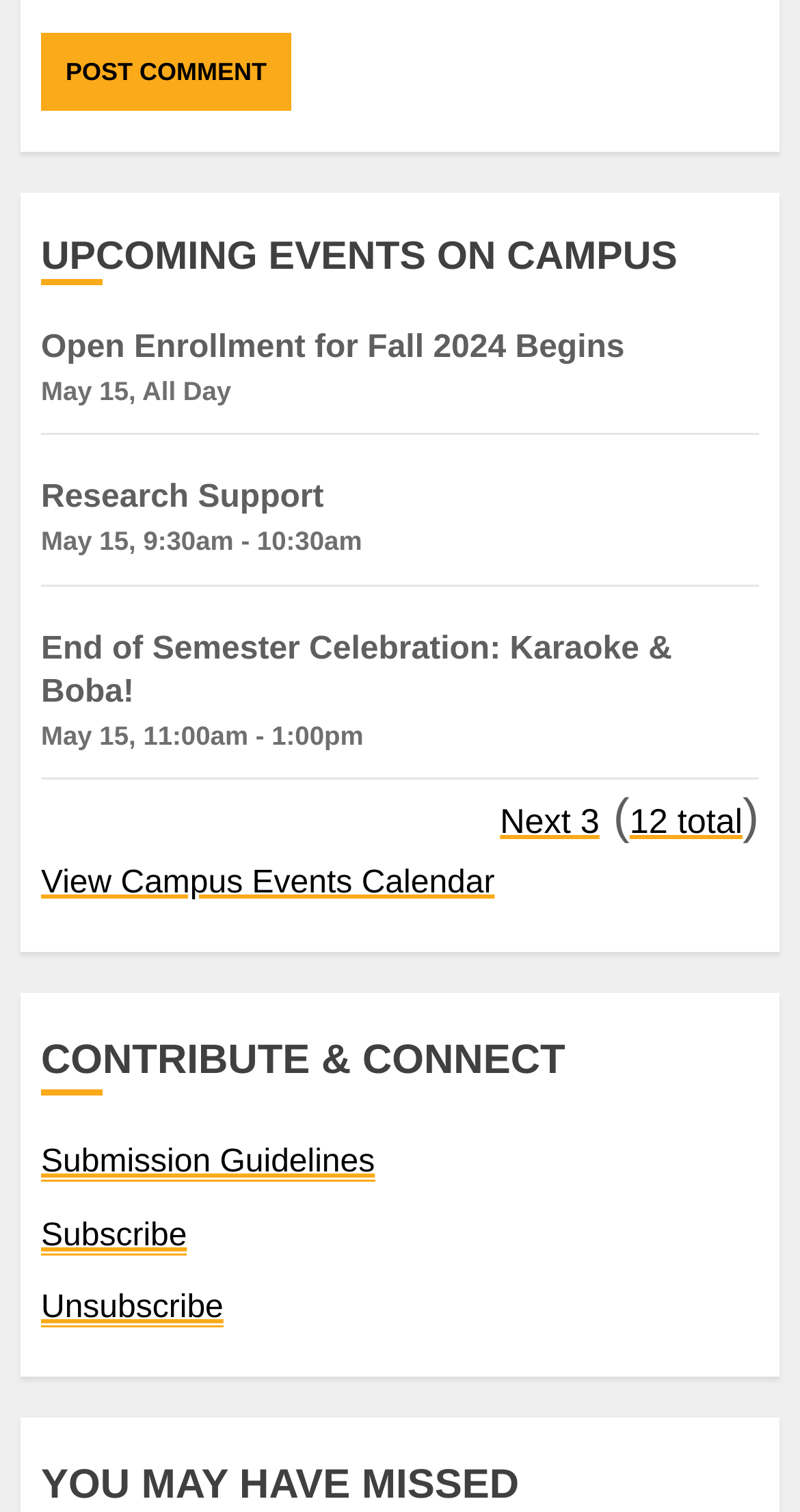Find the bounding box coordinates of the area that needs to be clicked in order to achieve the following instruction: "Get submission guidelines". The coordinates should be specified as four float numbers between 0 and 1, i.e., [left, top, right, bottom].

[0.051, 0.757, 0.469, 0.782]